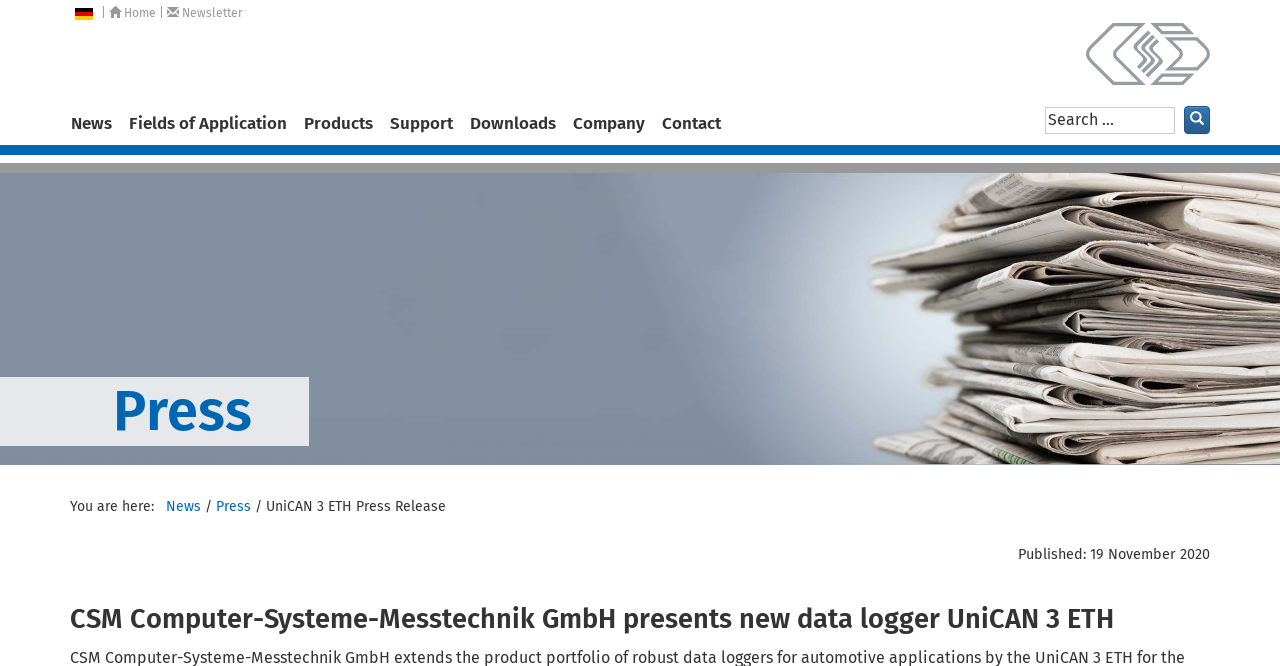What is the company name?
Use the information from the image to give a detailed answer to the question.

I found this information from the image with the description 'CSM GmbH' at the top of the page, which is likely a logo or branding element.